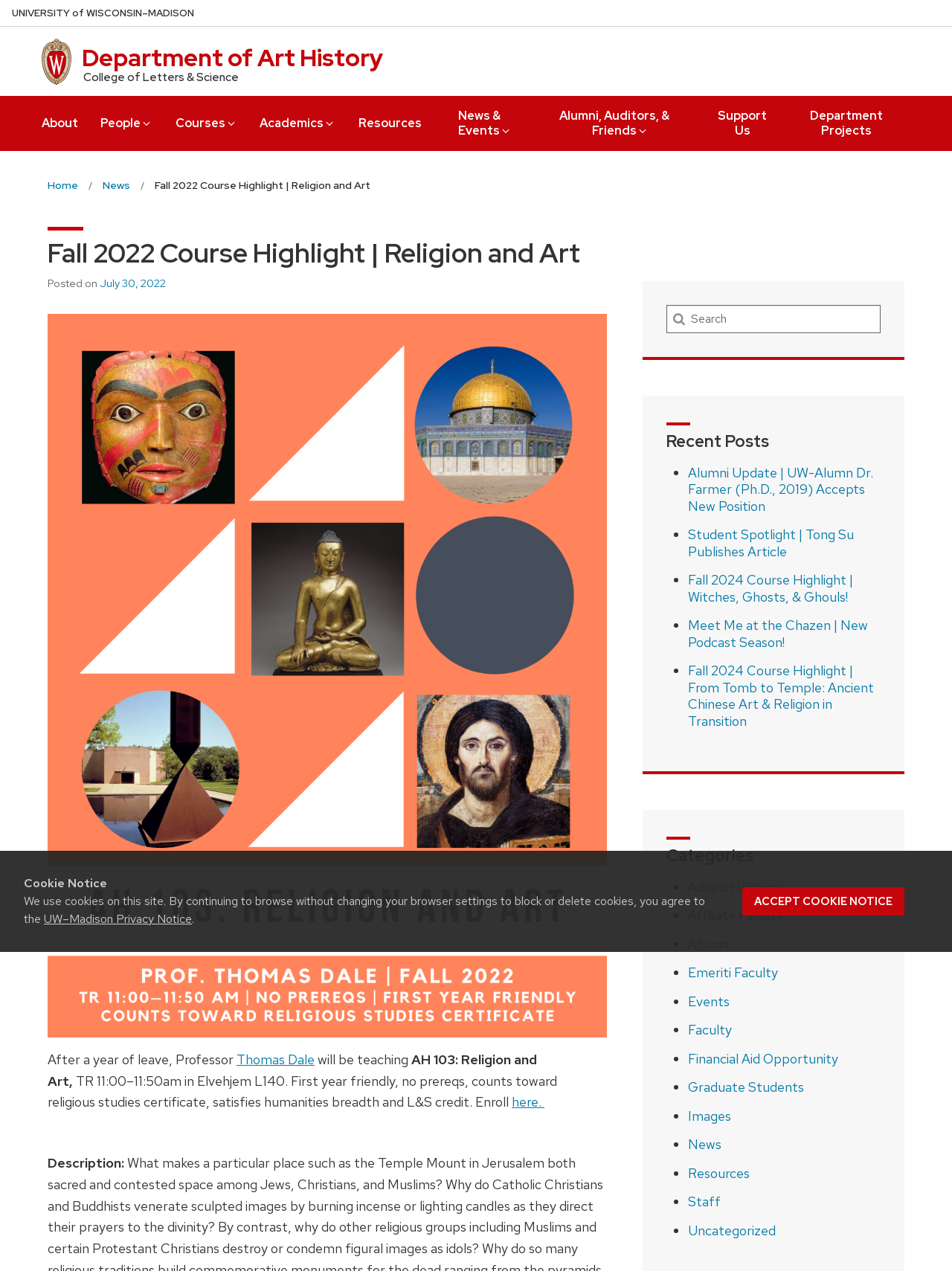Answer briefly with one word or phrase:
What is the name of the university?

University of Wisconsin Madison